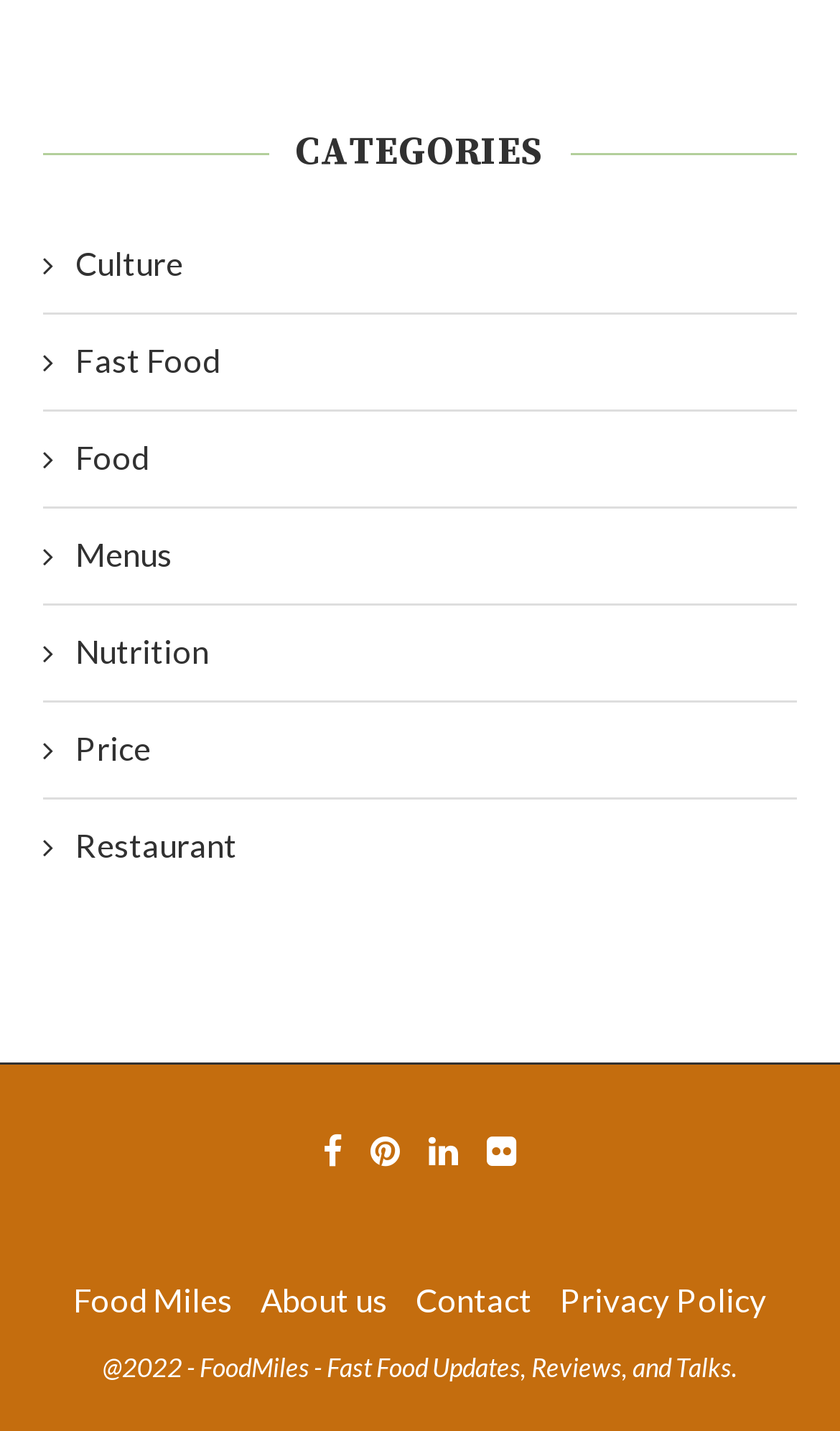Provide the bounding box coordinates of the UI element that matches the description: "About us".

[0.31, 0.895, 0.462, 0.922]